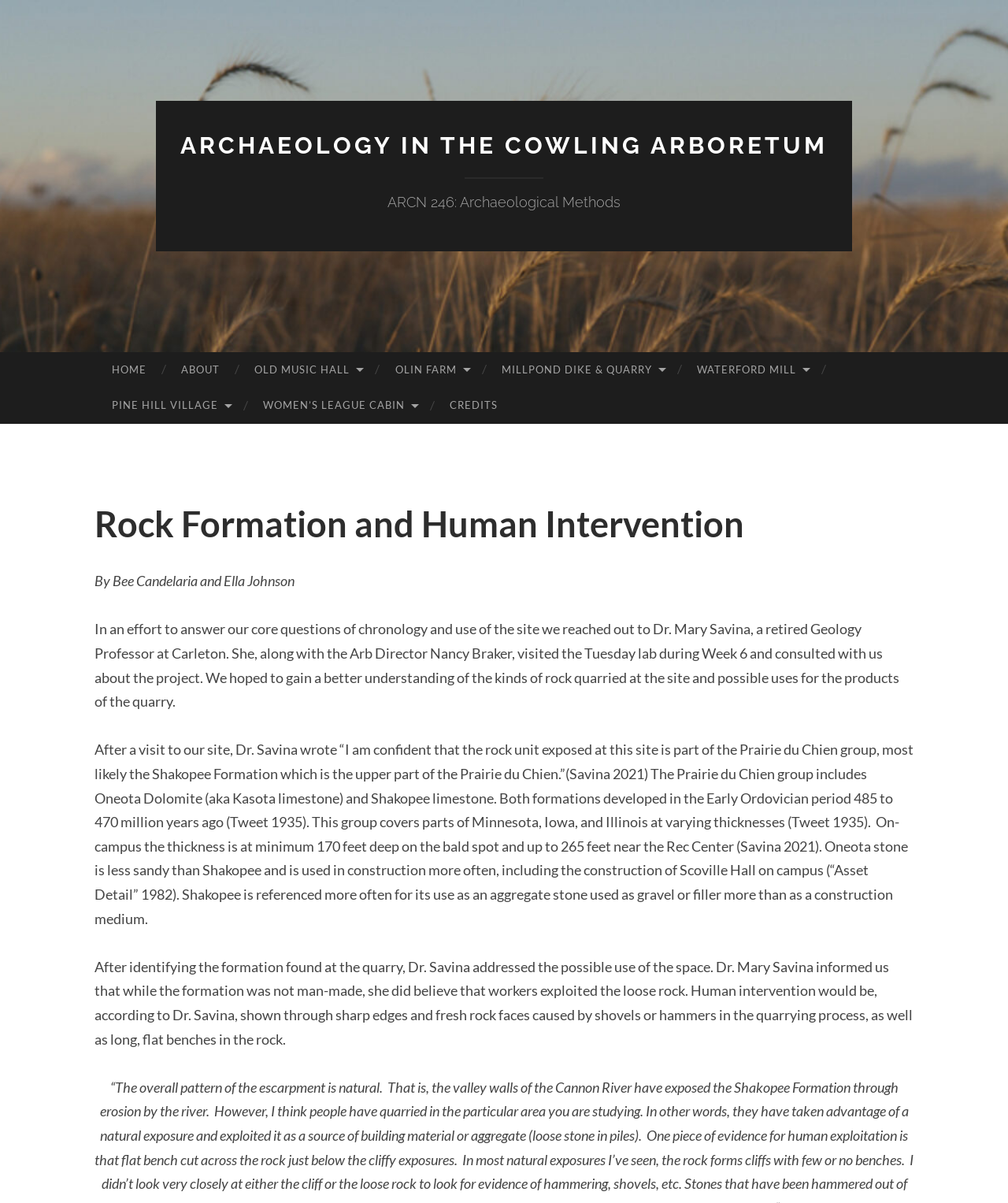Please extract the webpage's main title and generate its text content.

ARCHAEOLOGY IN THE COWLING ARBORETUM